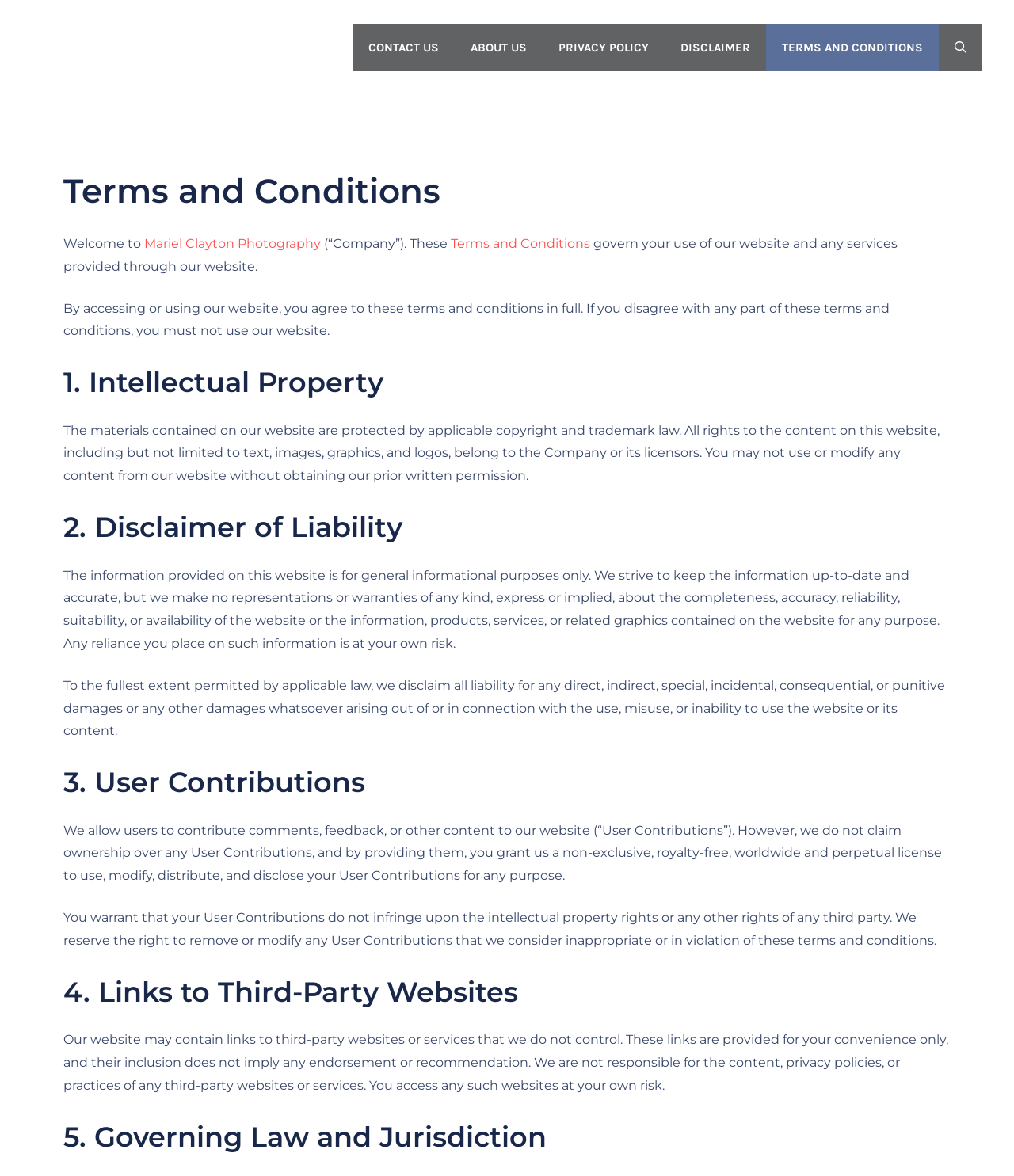Please locate the UI element described by "Explore solutions" and provide its bounding box coordinates.

None